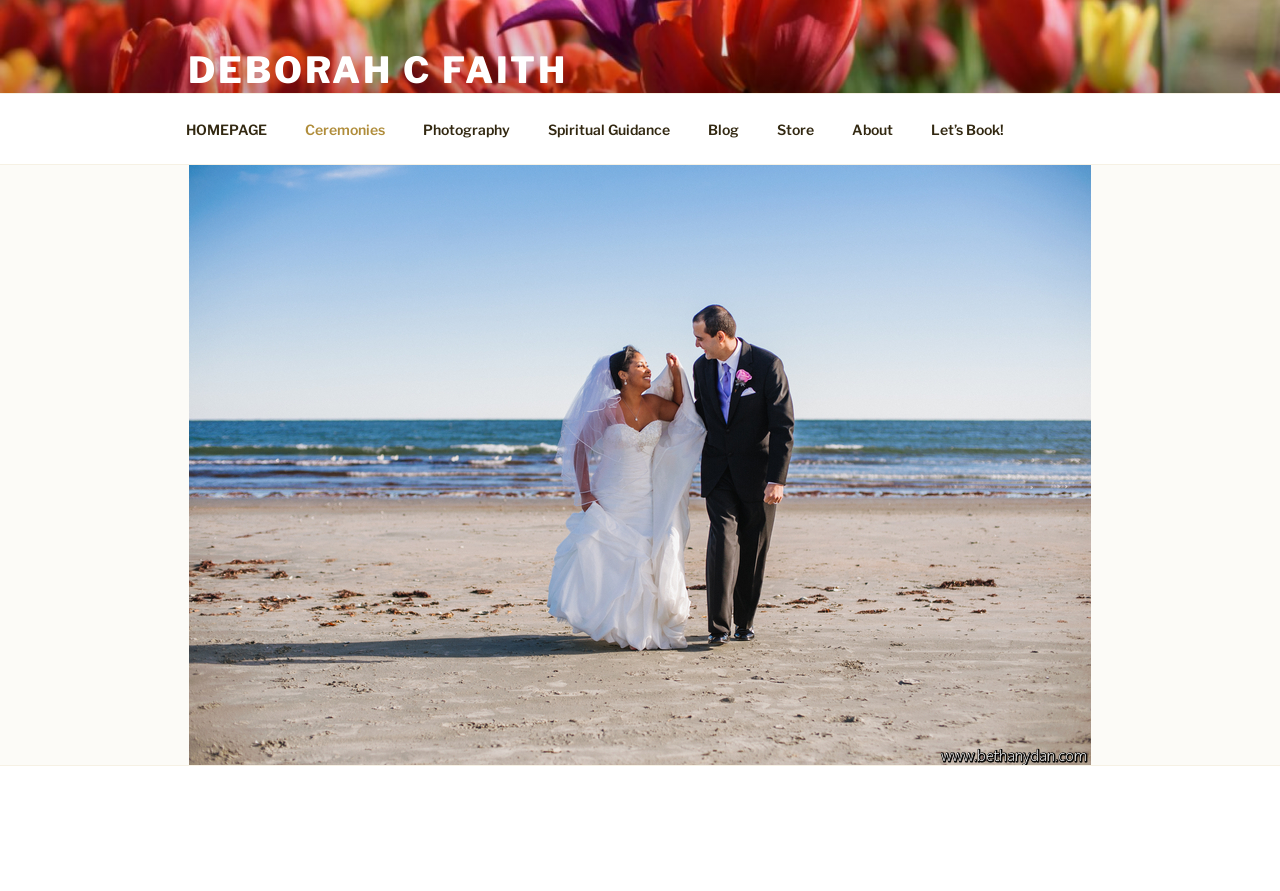Can you pinpoint the bounding box coordinates for the clickable element required for this instruction: "View Royalcbts product information"? The coordinates should be four float numbers between 0 and 1, i.e., [left, top, right, bottom].

None